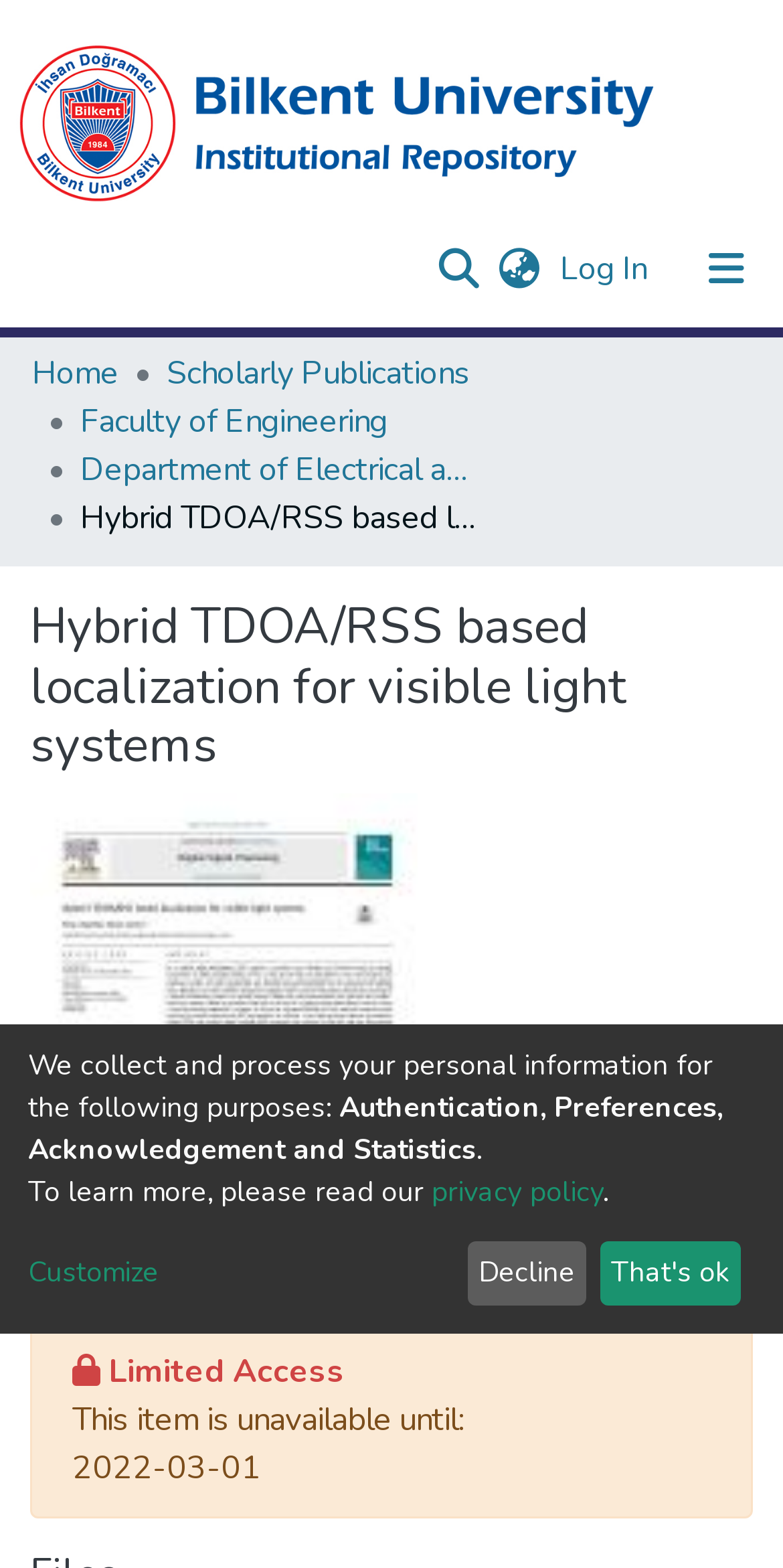Using the description "aria-label="Language switch" title="Language switch"", predict the bounding box of the relevant HTML element.

[0.621, 0.156, 0.705, 0.187]